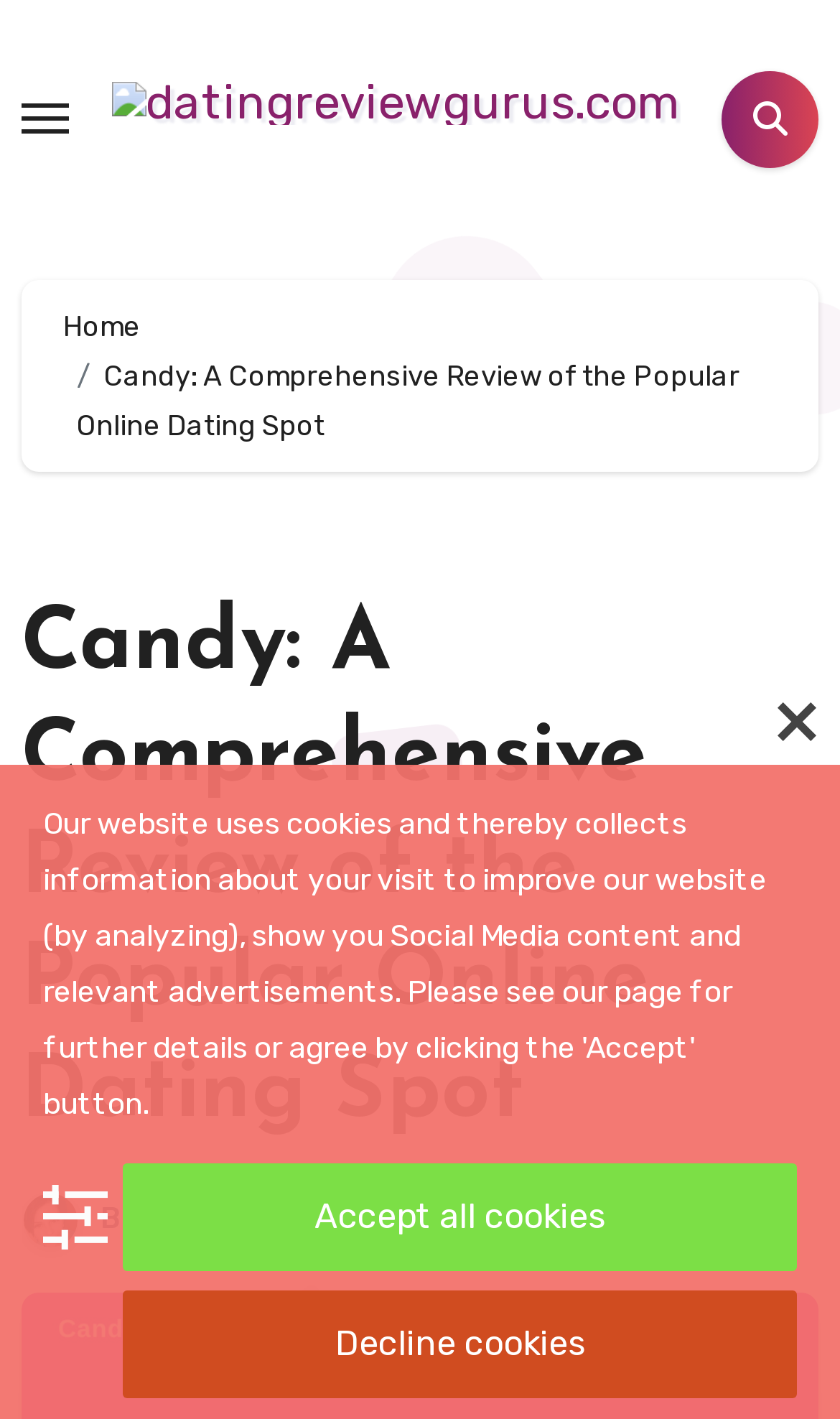When was the review published? Analyze the screenshot and reply with just one word or a short phrase.

May 14, 2023